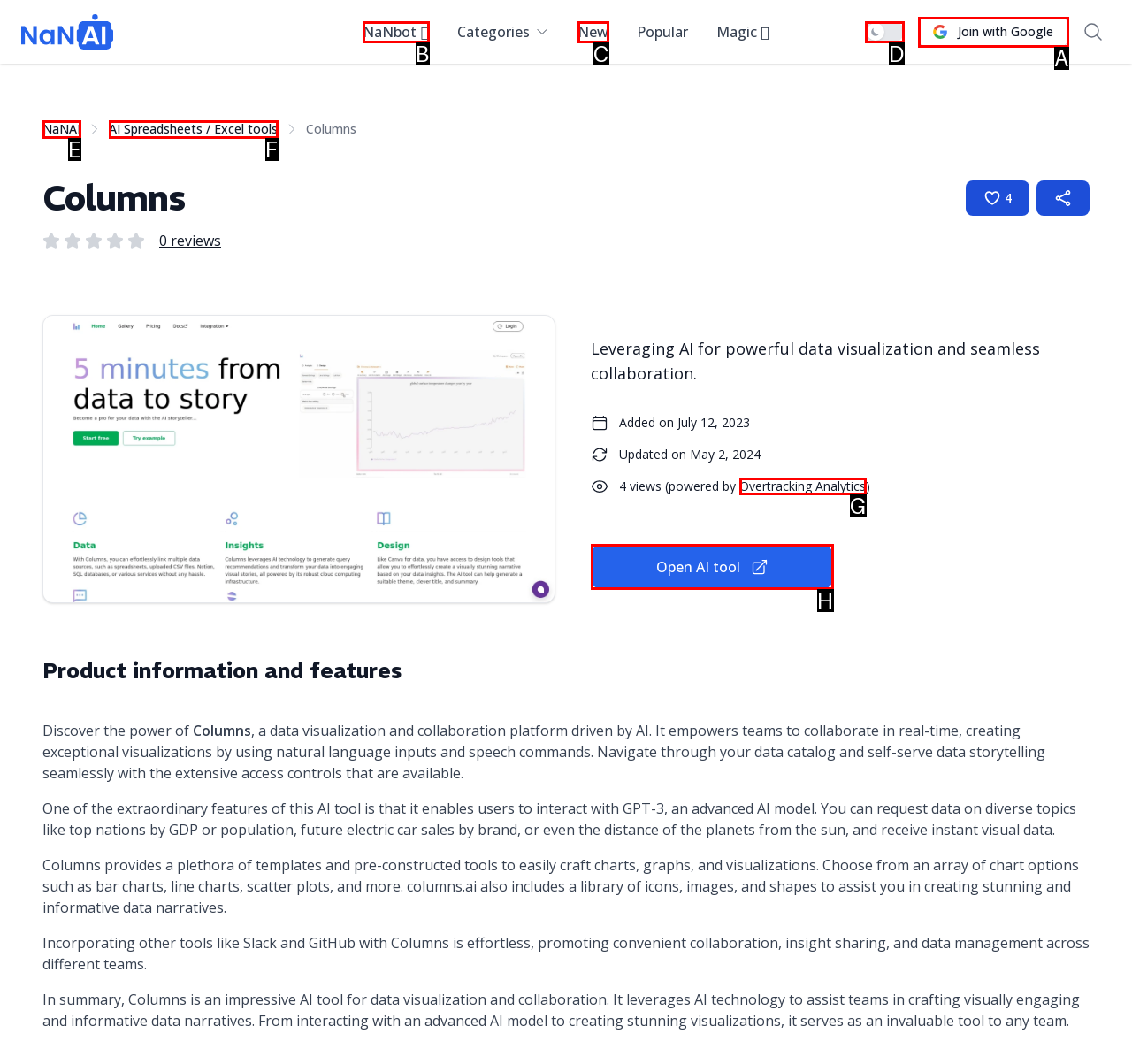Tell me which one HTML element I should click to complete the following task: Open the 'Columns' AI tool
Answer with the option's letter from the given choices directly.

H